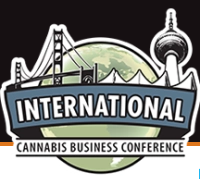Elaborate on the details you observe in the image.

The image features the logo of the International Cannabis Business Conference, which prominently showcases the words "INTERNATIONAL CANNABIS BUSINESS CONFERENCE." The design includes iconic landmarks such as the Golden Gate Bridge and the Berlin TV Tower, symbolizing the global nature of the conference. A stylized representation of the Earth is also part of the logo, reflecting the international focus on cannabis business discussions and developments. This logo serves as a visual representation of the conference, which aims to foster connections and promote dialogue within the cannabis industry worldwide.